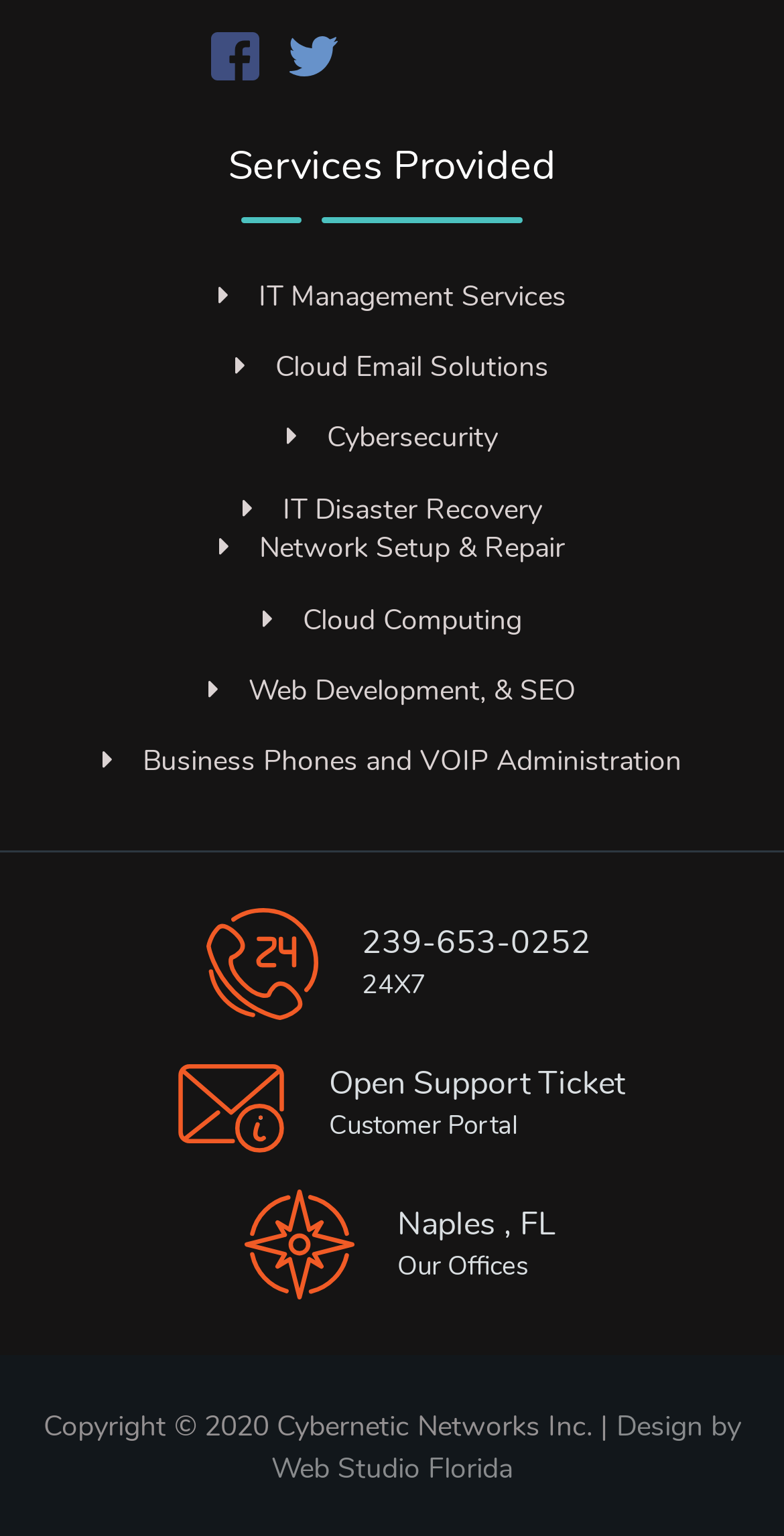Identify the bounding box coordinates of the region that needs to be clicked to carry out this instruction: "View IT Management Services". Provide these coordinates as four float numbers ranging from 0 to 1, i.e., [left, top, right, bottom].

[0.278, 0.181, 0.722, 0.206]